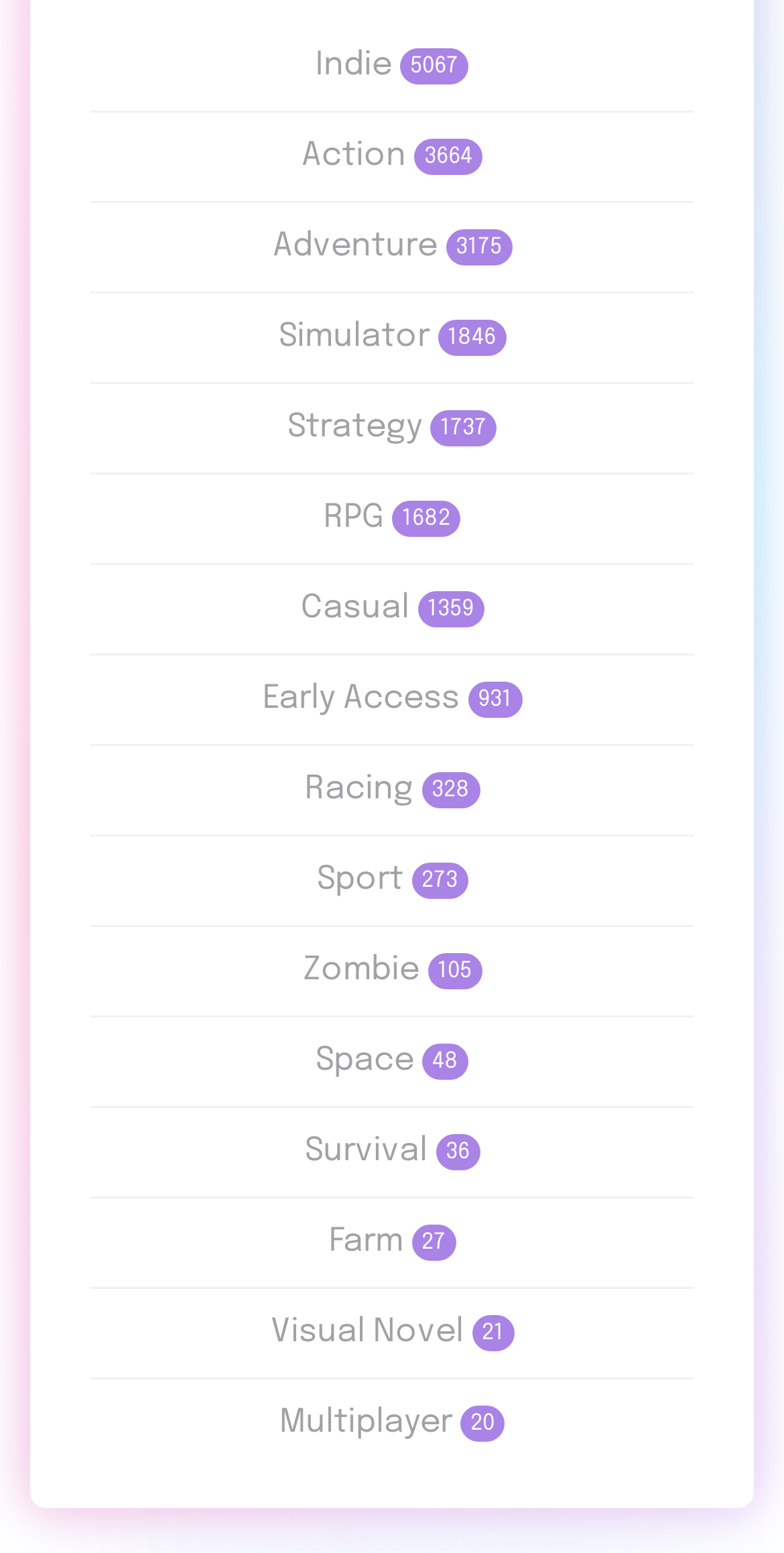What is the category that is located at the bottommost position on the webpage?
Please answer the question with a detailed and comprehensive explanation.

By analyzing the y1 coordinates of the bounding box of each link, I found that the link 'Visual Novel 21' has the largest y1 value, which means it is located at the bottommost position on the webpage.